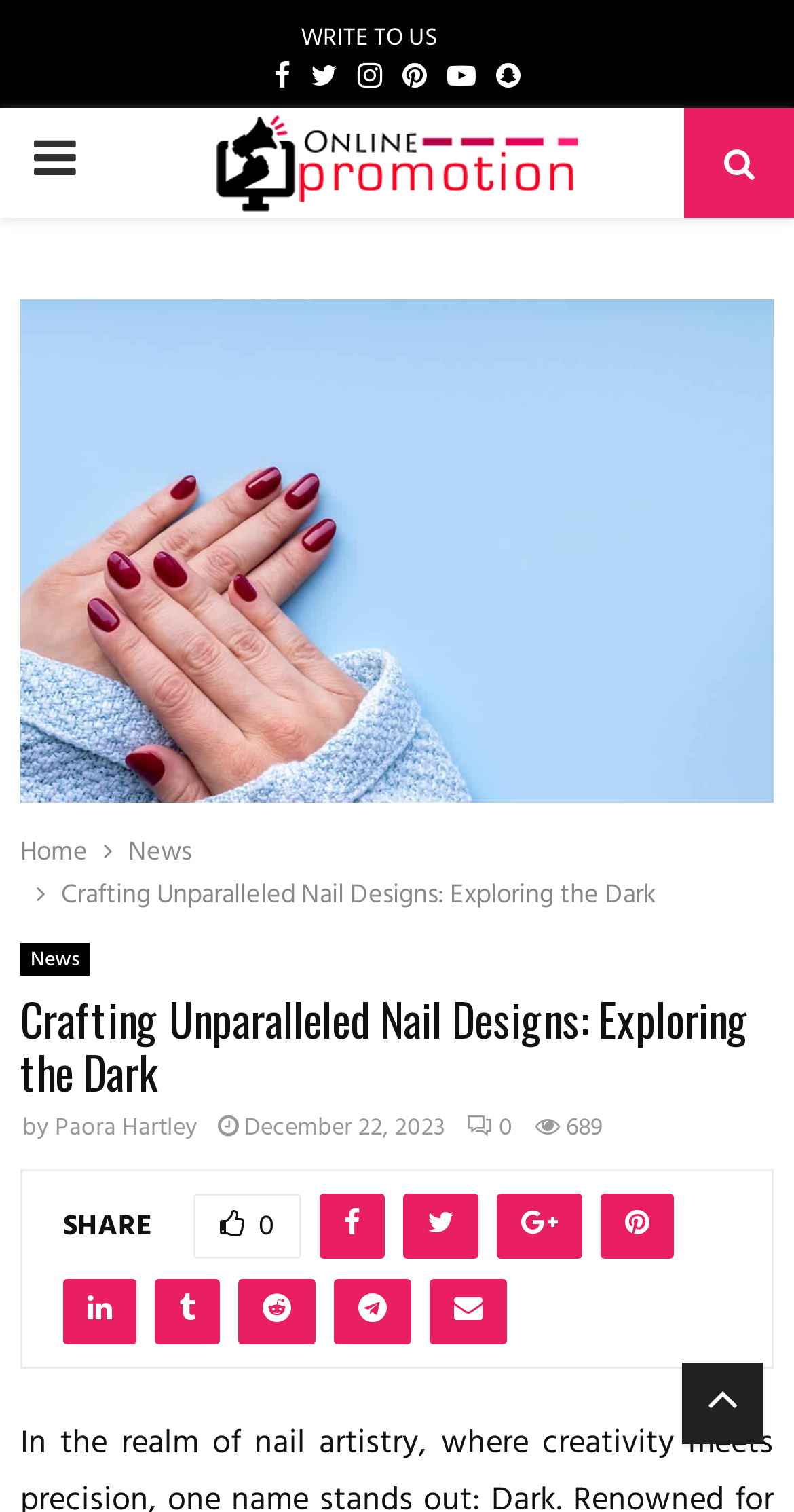Answer the question briefly using a single word or phrase: 
What is the topic of the article?

Nail Designs